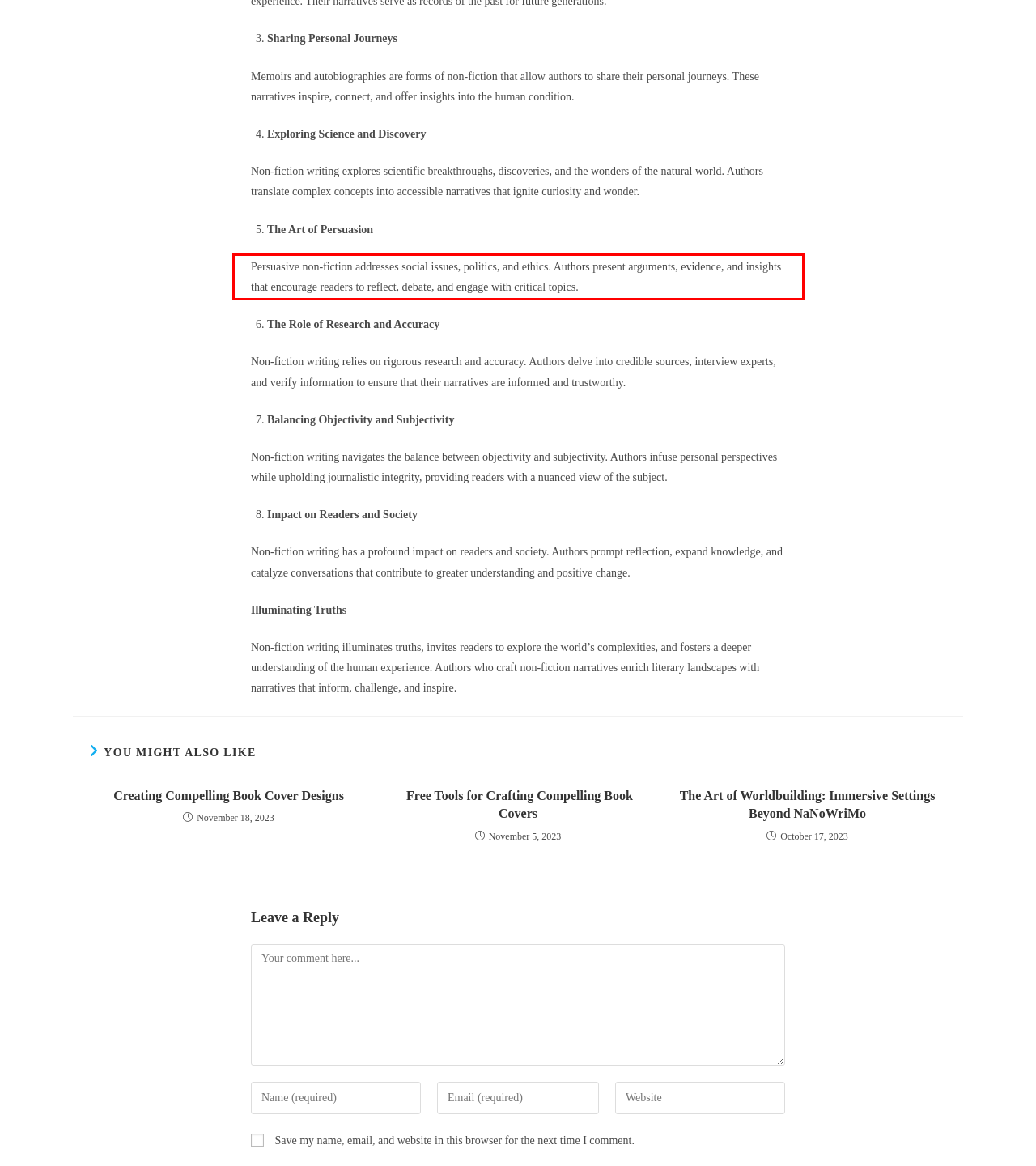Given a screenshot of a webpage containing a red bounding box, perform OCR on the text within this red bounding box and provide the text content.

Persuasive non-fiction addresses social issues, politics, and ethics. Authors present arguments, evidence, and insights that encourage readers to reflect, debate, and engage with critical topics.